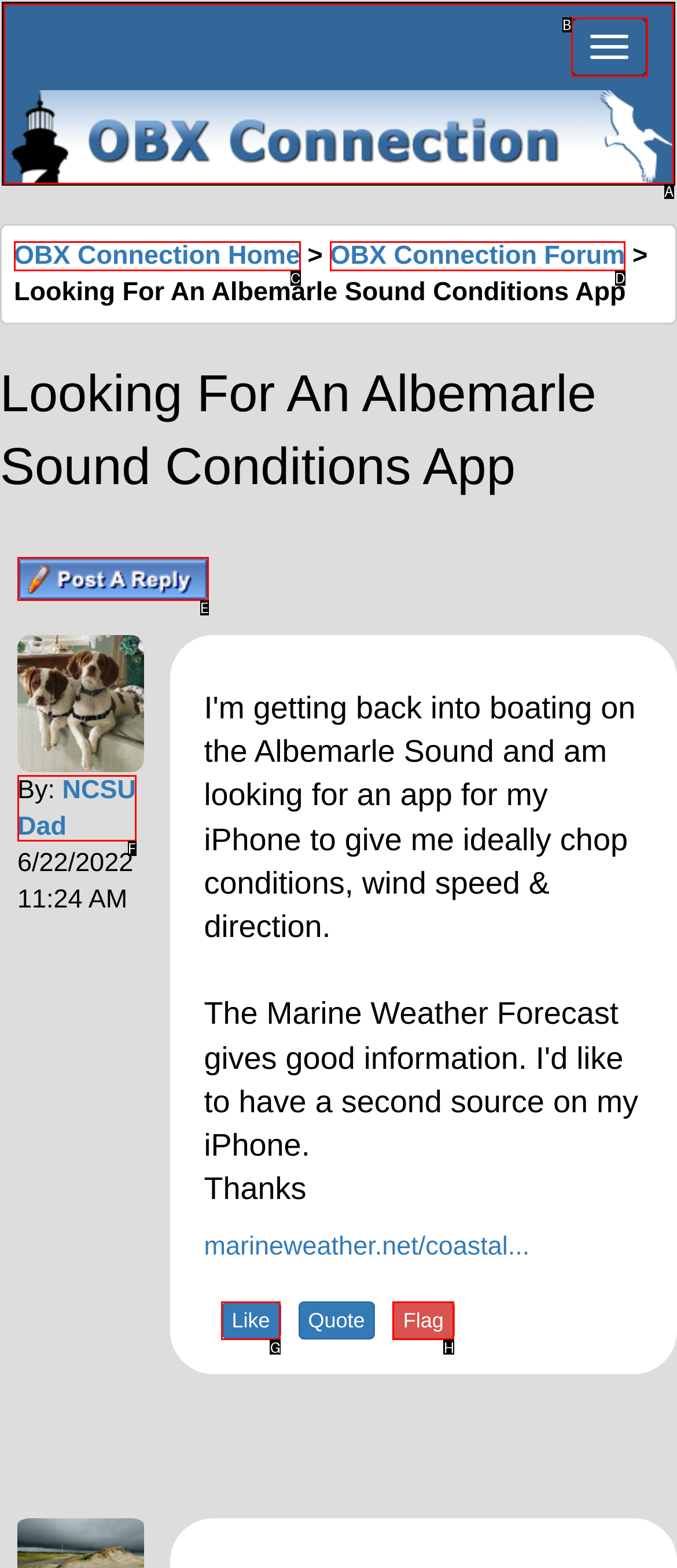Based on the description: NCSU Dad, select the HTML element that best fits. Reply with the letter of the correct choice from the options given.

F